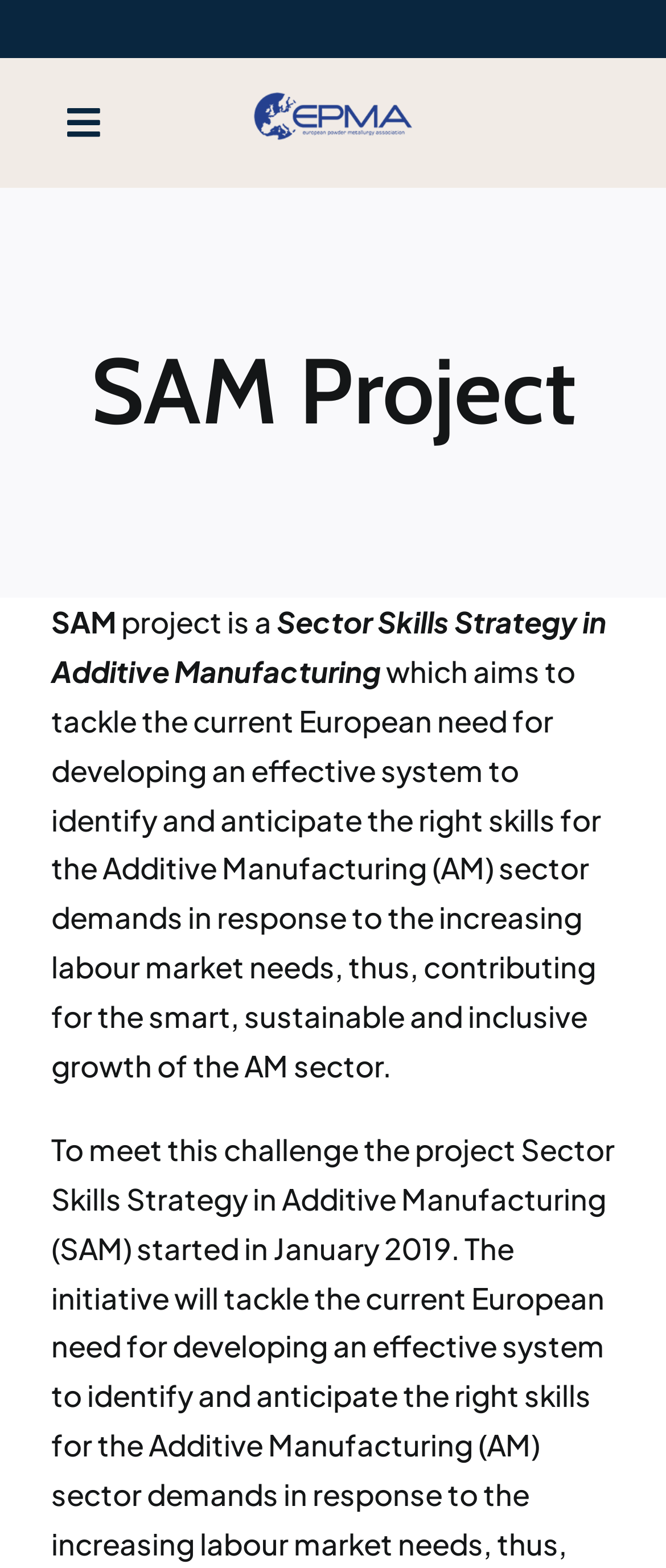Identify the bounding box for the described UI element: "aria-label="logo-header"".

[0.377, 0.049, 0.623, 0.073]